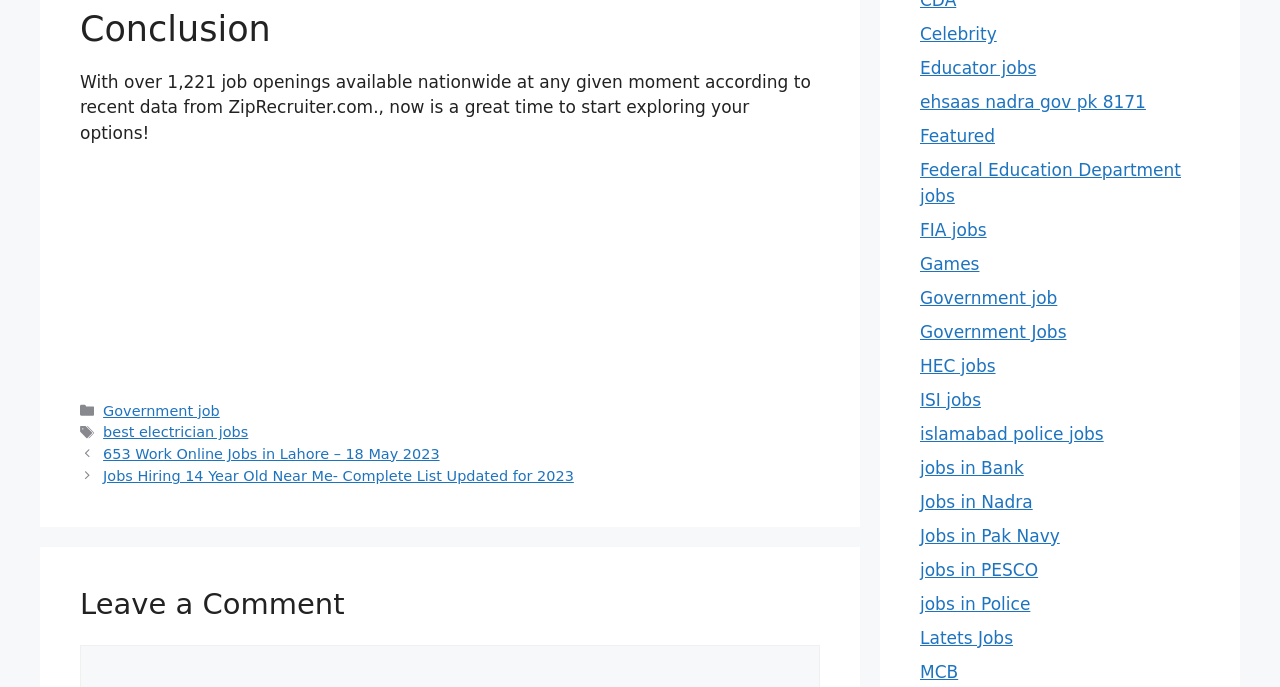Can you find the bounding box coordinates for the element to click on to achieve the instruction: "Check product specification"?

None